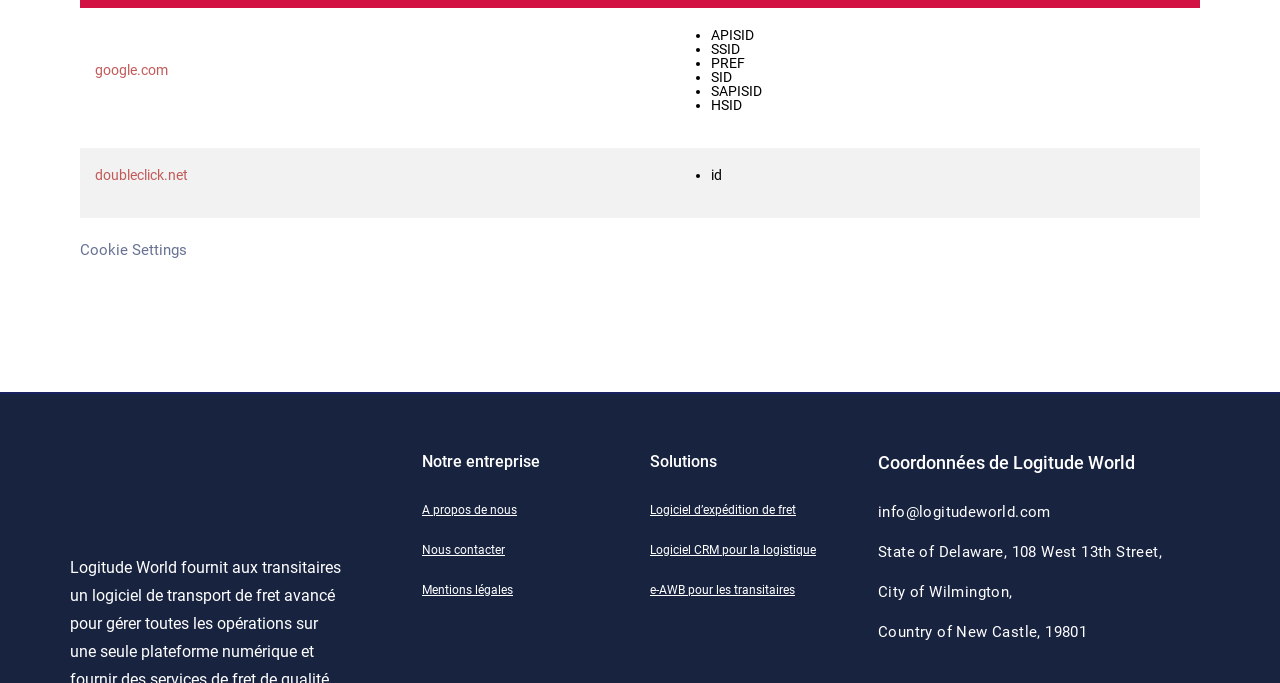Using the element description: "Logiciel d’expédition de fret", determine the bounding box coordinates. The coordinates should be in the format [left, top, right, bottom], with values between 0 and 1.

[0.508, 0.717, 0.67, 0.776]